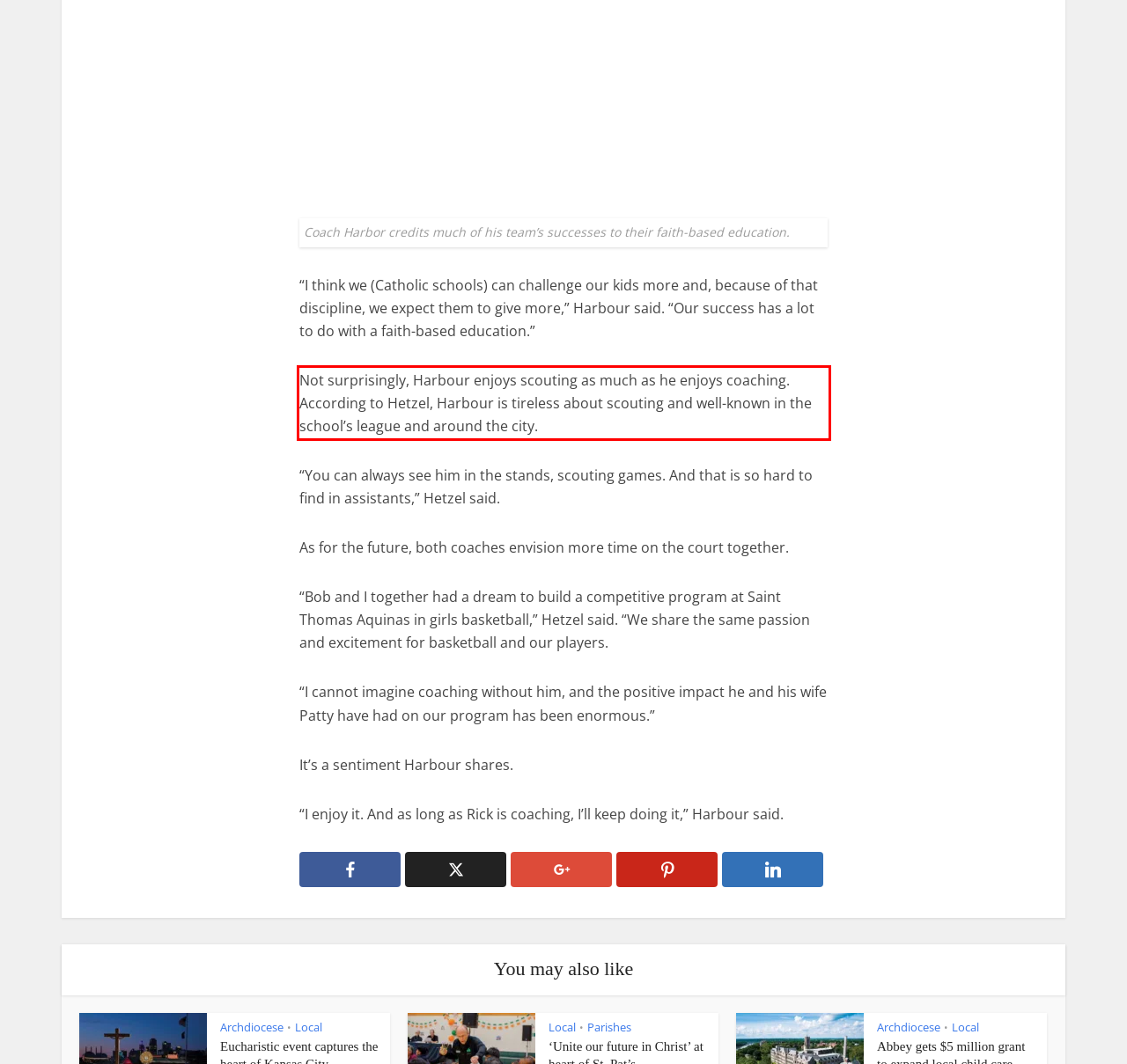In the given screenshot, locate the red bounding box and extract the text content from within it.

Not surprisingly, Harbour enjoys scouting as much as he enjoys coaching. According to Hetzel, Harbour is tireless about scouting and well-known in the school’s league and around the city.